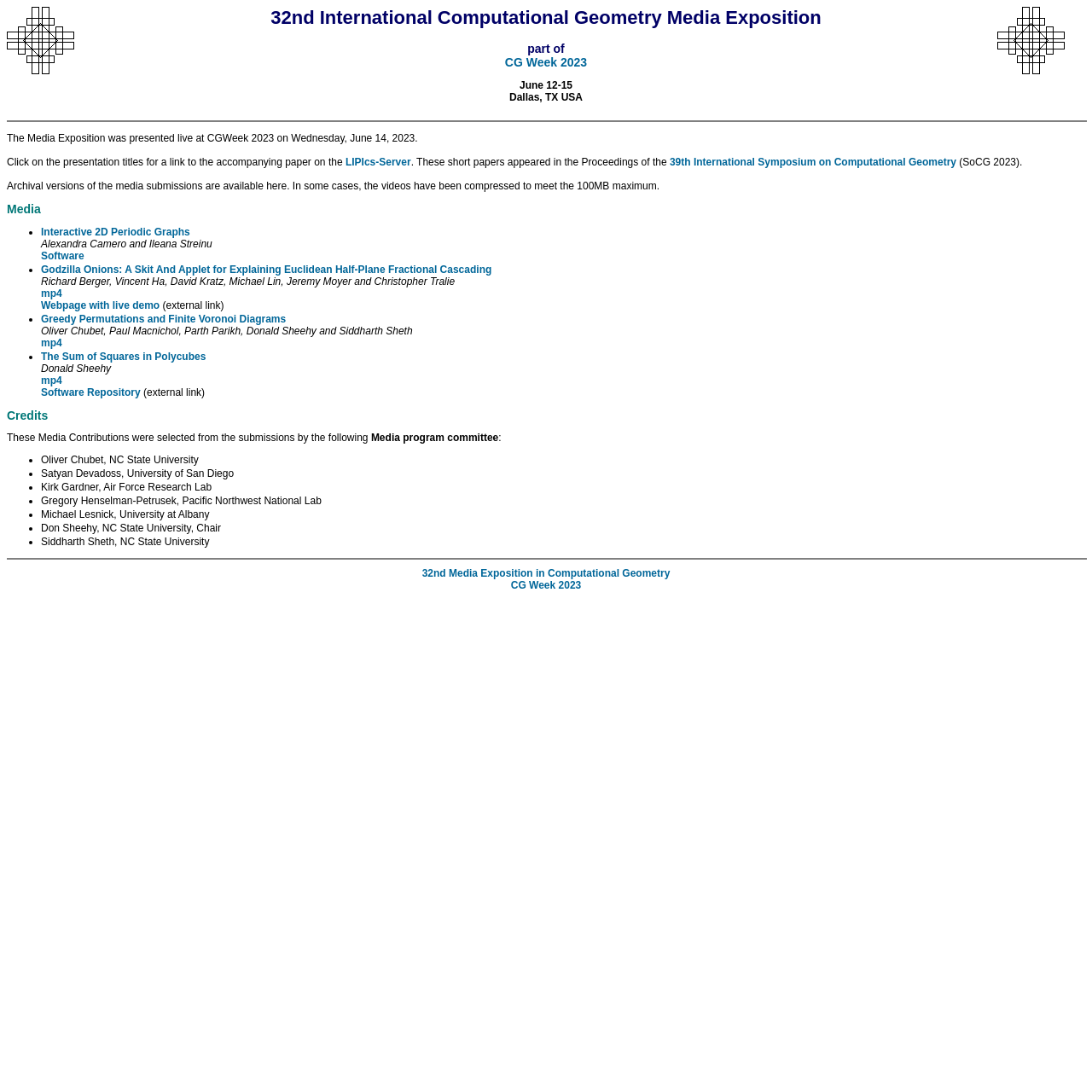Show the bounding box coordinates of the region that should be clicked to follow the instruction: "View the presentation of Interactive 2D Periodic Graphs."

[0.038, 0.207, 0.174, 0.218]